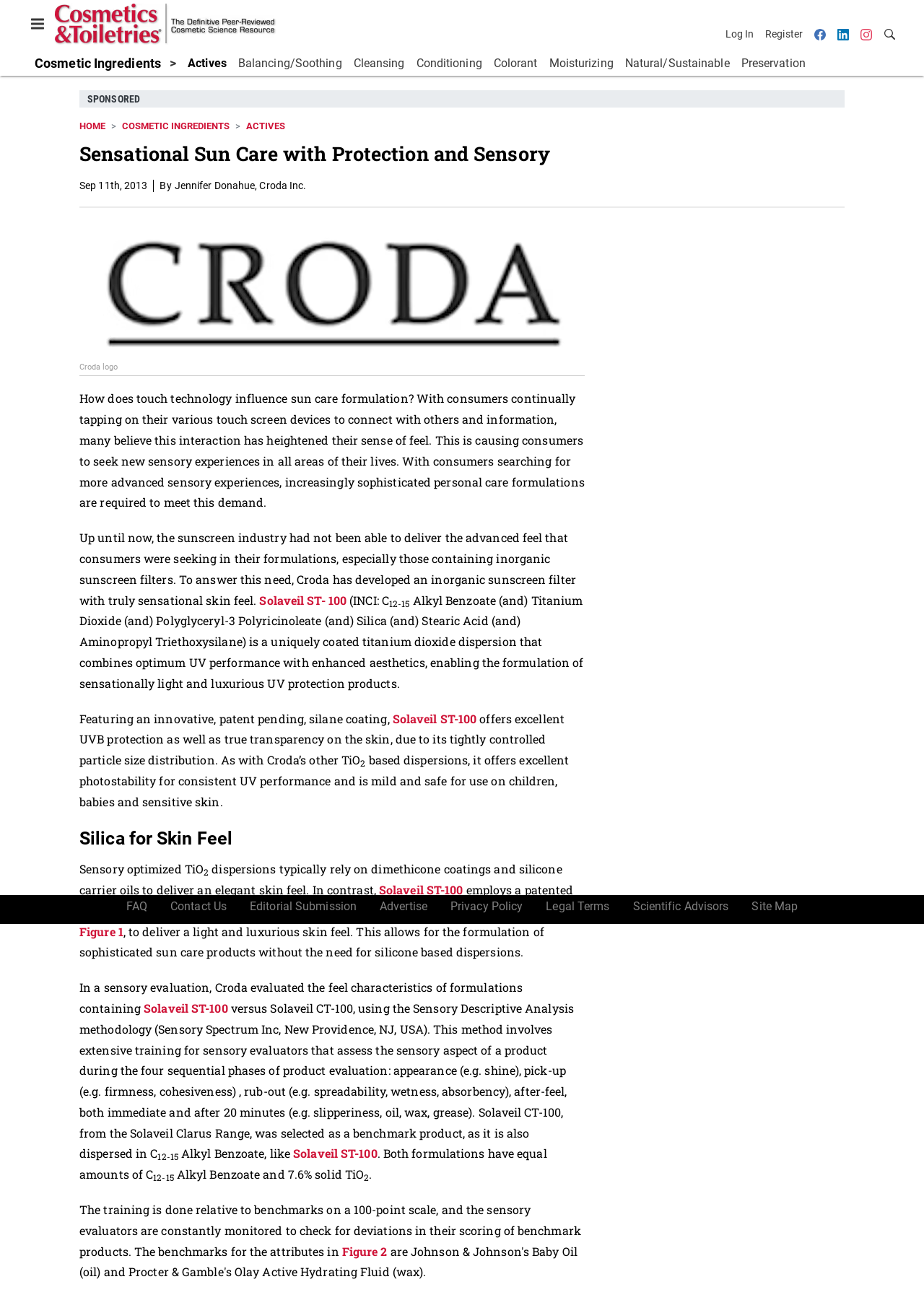Reply to the question with a brief word or phrase: What is the benefit of using hydrated silica surface with a hydrophobically modified silane outer coating?

To deliver a light and luxurious skin feel